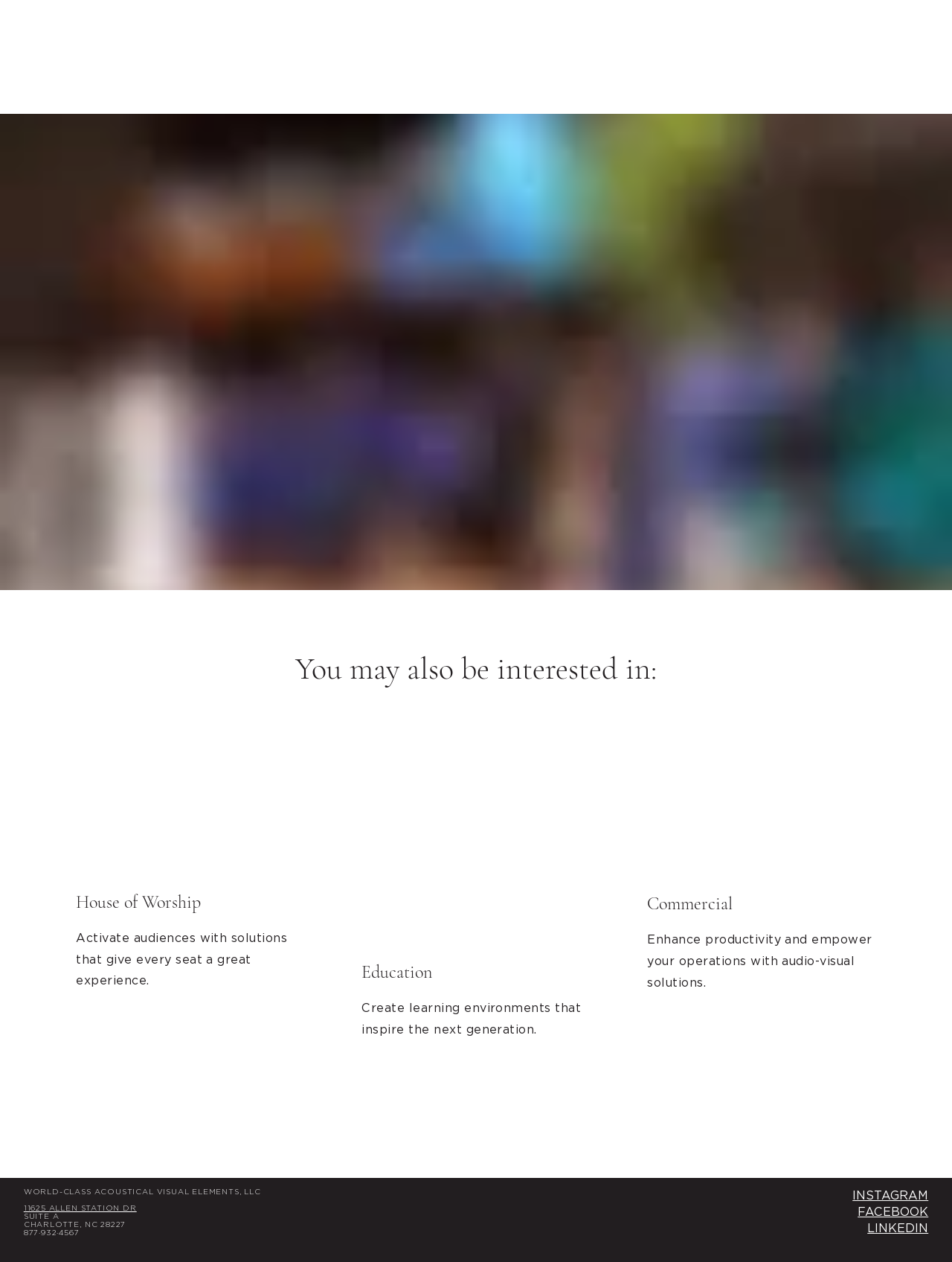Find the bounding box coordinates for the HTML element described as: "House of Worship". The coordinates should consist of four float values between 0 and 1, i.e., [left, top, right, bottom].

[0.08, 0.706, 0.211, 0.723]